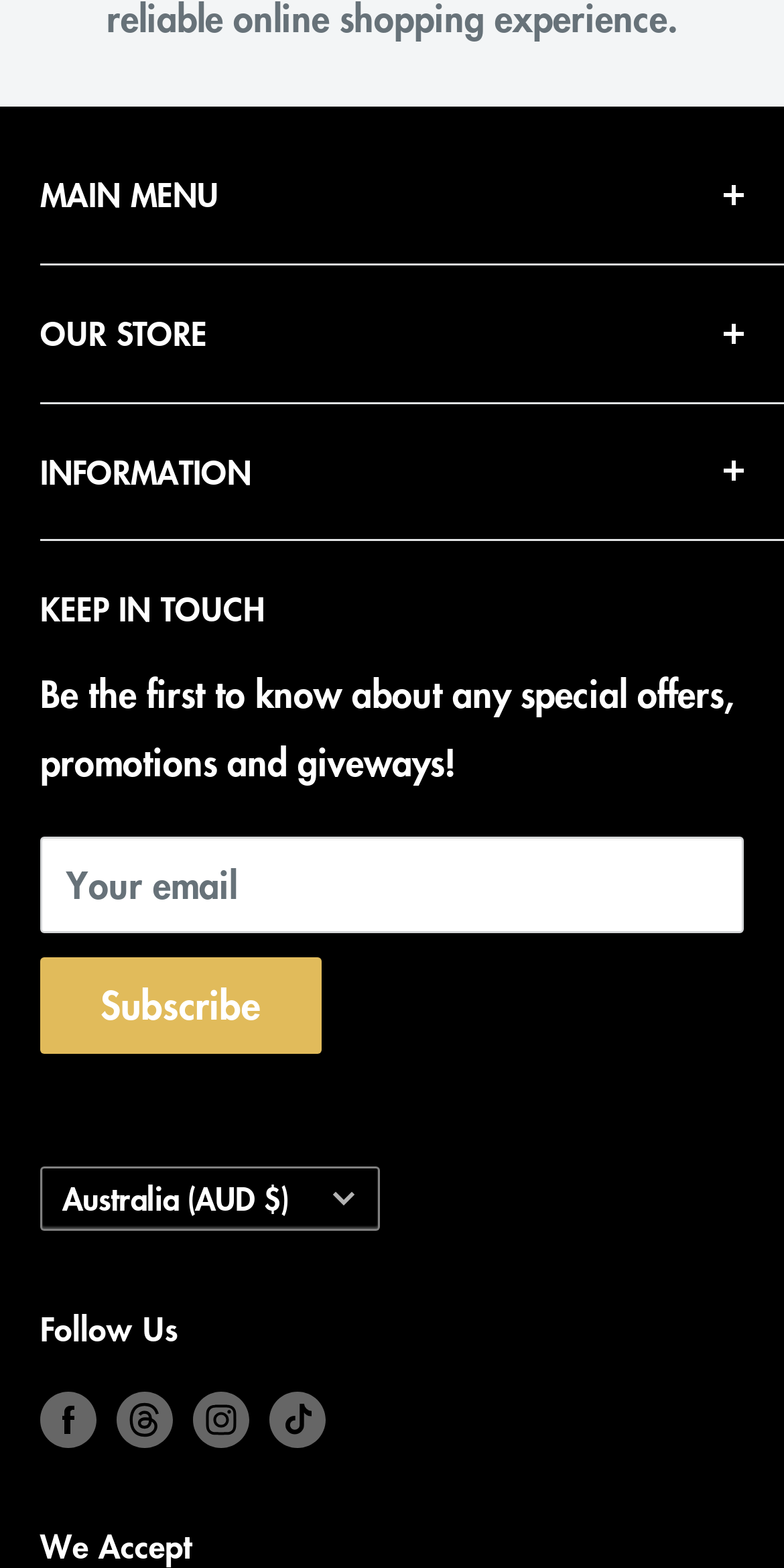Kindly determine the bounding box coordinates for the clickable area to achieve the given instruction: "Follow us on Facebook".

[0.051, 0.884, 0.123, 0.923]